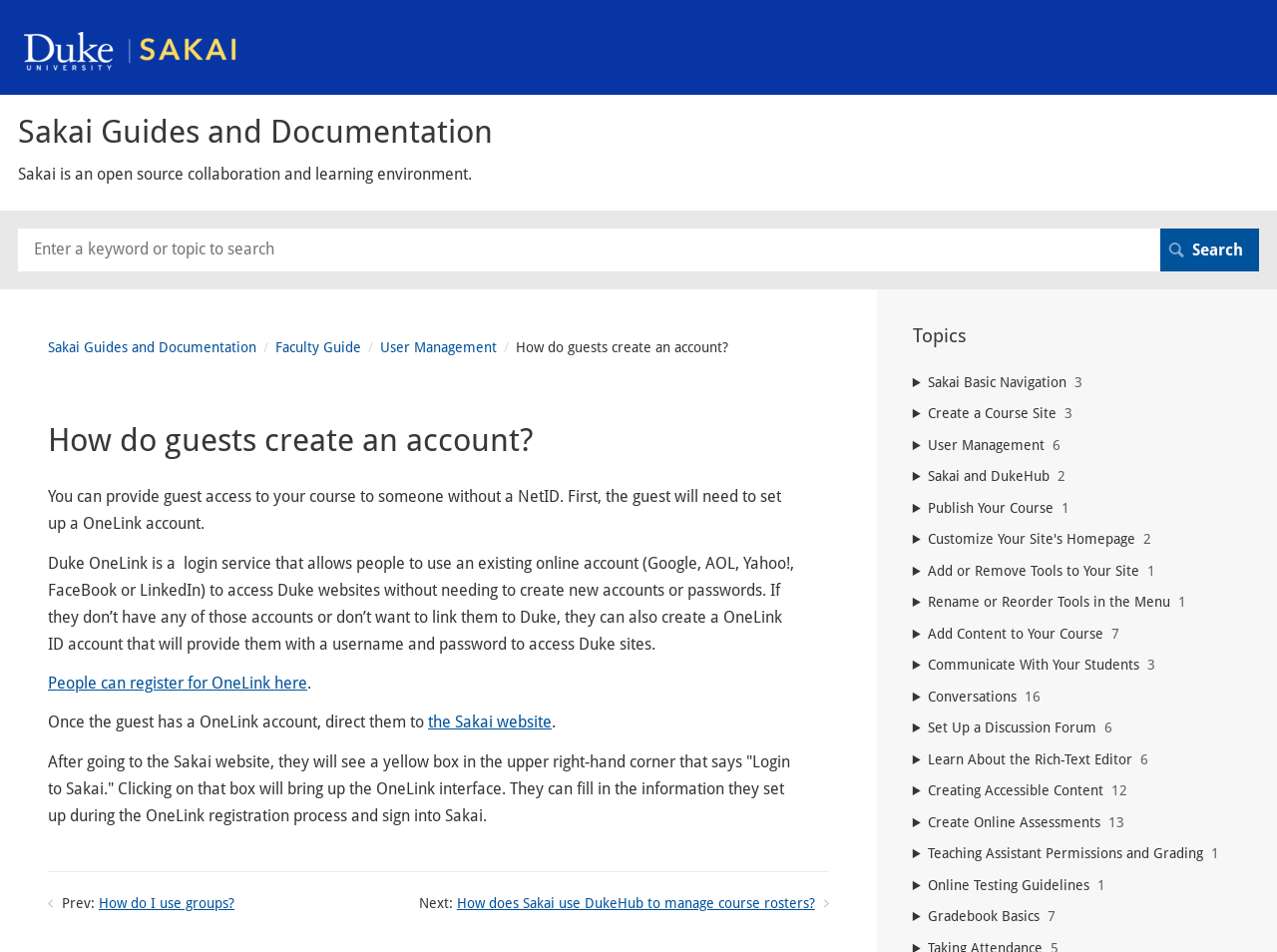What is the next topic after 'How do guests create an account?'?
Please answer the question as detailed as possible based on the image.

By looking at the webpage structure, we can see that the next topic after 'How do guests create an account?' is 'How does Sakai use DukeHub to manage course rosters?', which is indicated by the 'Next:' link.